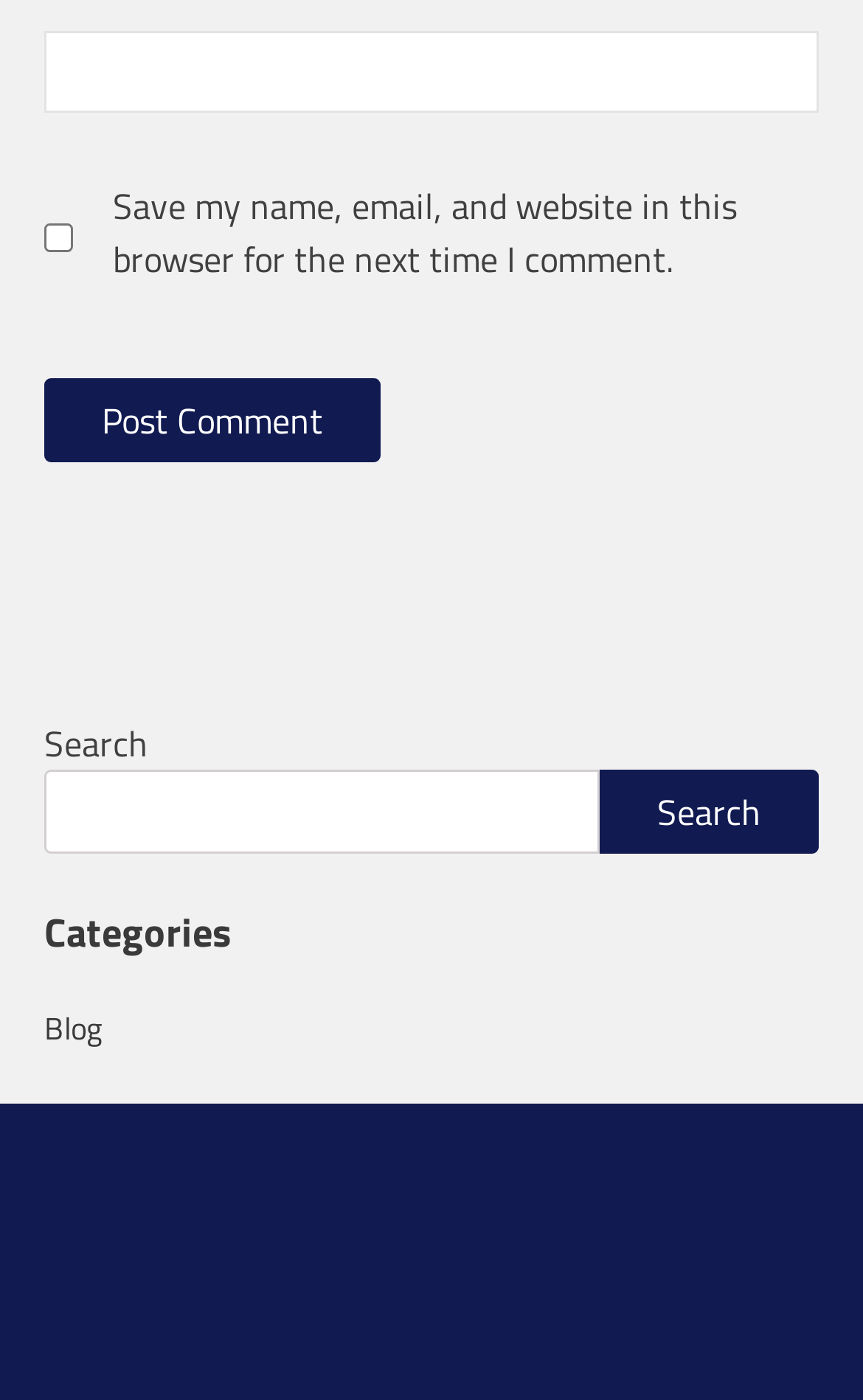What is the purpose of the checkbox?
Please provide a detailed and thorough answer to the question.

The checkbox is located below the textbox with the label 'Website' and has the description 'Save my name, email, and website in this browser for the next time I comment.' This suggests that the purpose of the checkbox is to save the user's comment information for future use.